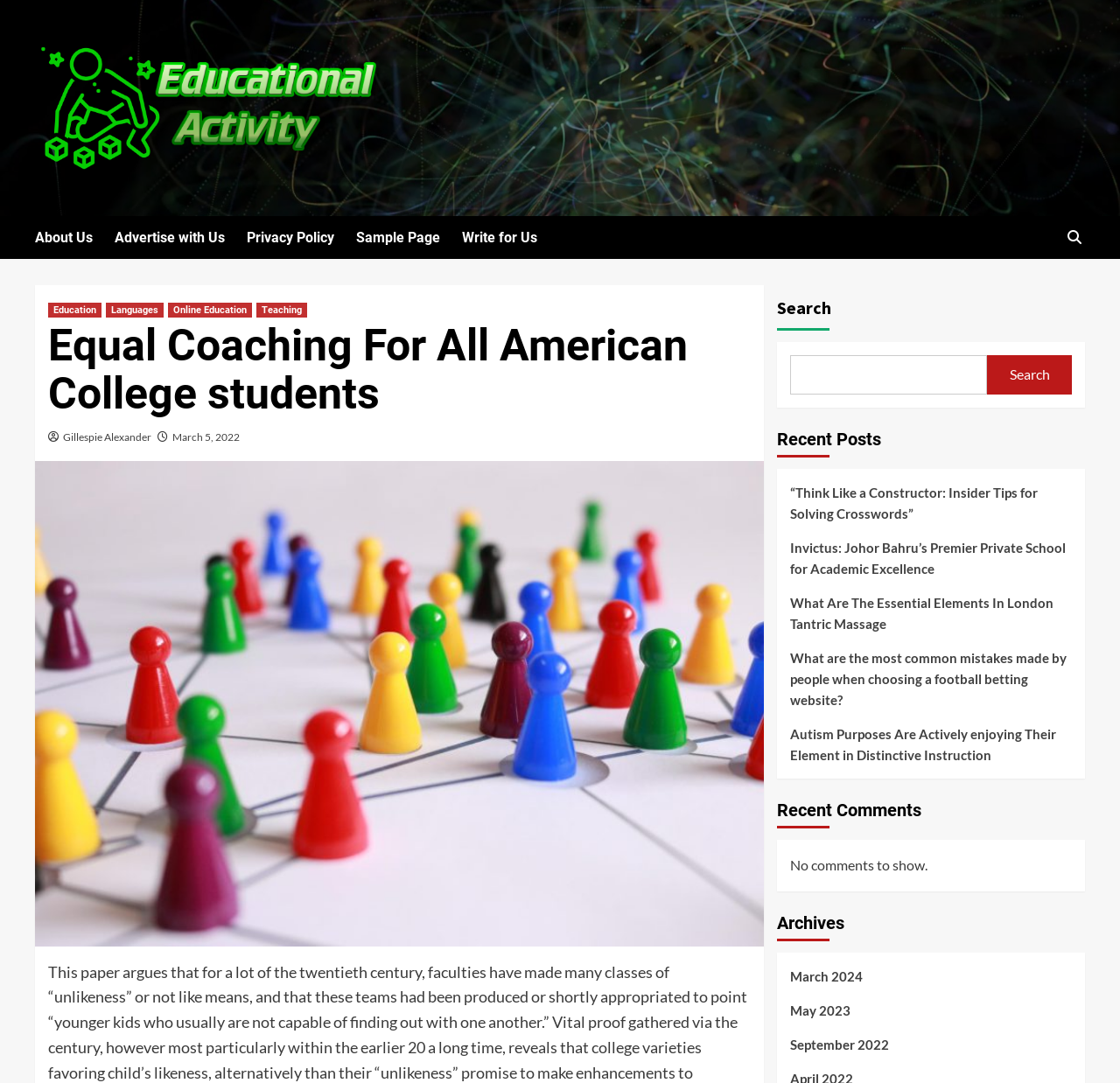Create a detailed summary of the webpage's content and design.

This webpage is titled "Equal Coaching For All American College students - Educational Activity". At the top left, there is a link to "Educational Activity" accompanied by an image. Below this, there are five links to different pages: "About Us", "Advertise with Us", "Privacy Policy", "Sample Page", and "Write for Us". 

On the top right, there is a search bar with a search button and a placeholder text "Search". 

Below the search bar, there is a header section with links to different categories: "Education", "Languages", "Online Education", and "Teaching". The title "Equal Coaching For All American College students" is displayed prominently in this section, along with the author's name "Gillespie Alexander" and the date "March 5, 2022". 

The main content of the page is divided into three sections. The first section is titled "Recent Posts" and lists five articles with their titles. The second section is titled "Recent Comments" but currently shows a message "No comments to show." The third section is titled "Archives" and lists three links to archived posts from different months: March 2024, May 2023, and September 2022.